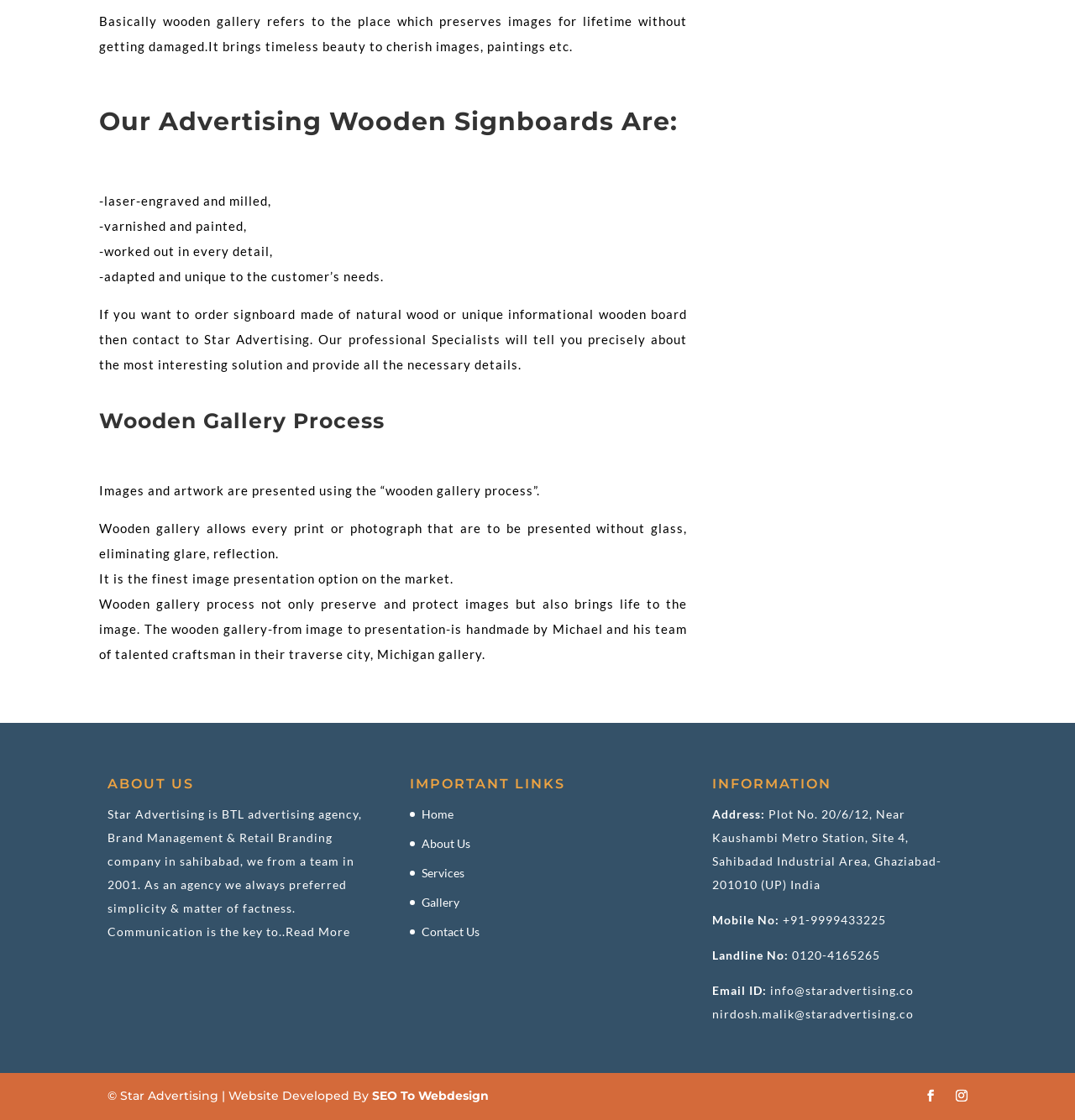Locate the bounding box of the UI element described in the following text: "Flash Tools".

None